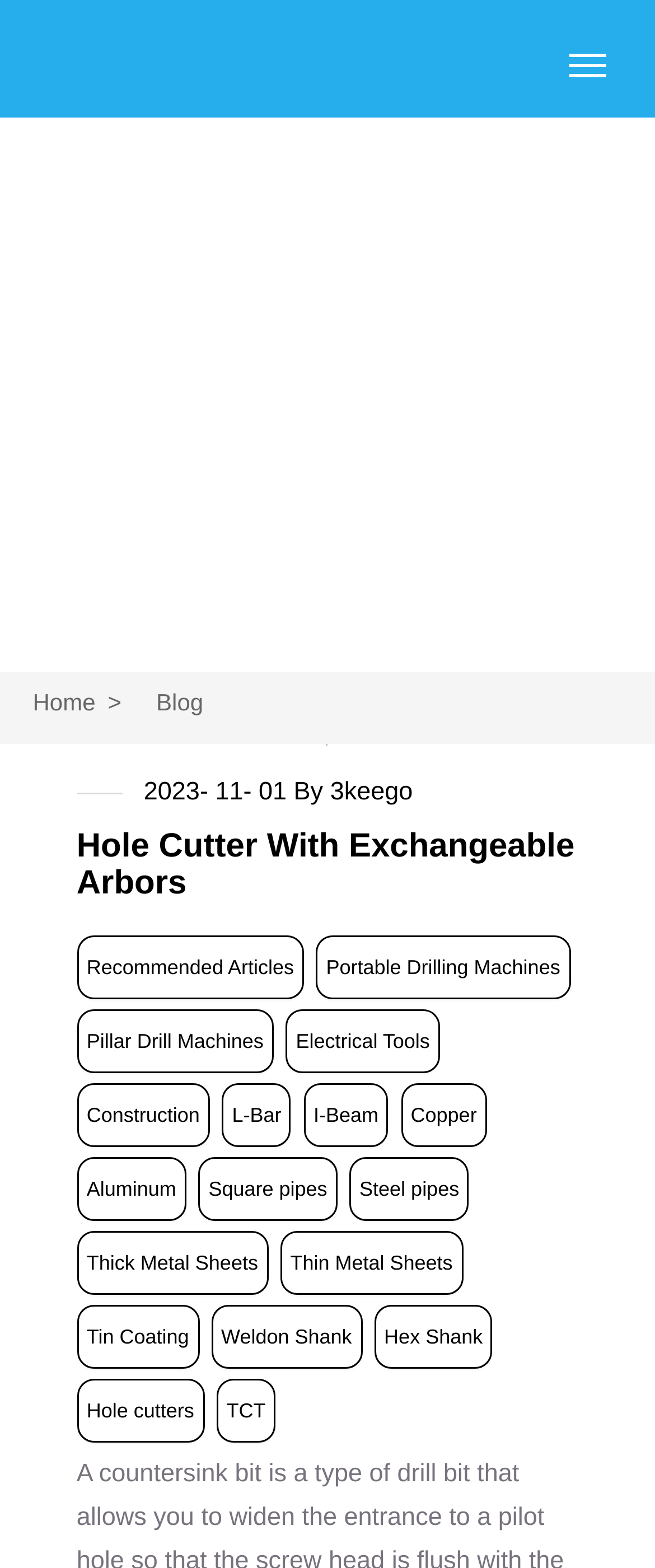Can you look at the image and give a comprehensive answer to the question:
What is the author of the article 'Hole Cutter With Exchangeable Arbors'?

I found a link element with the text 'By' and another link element with the text '3keego' nearby, which suggests that the author of the article 'Hole Cutter With Exchangeable Arbors' is 3keego.